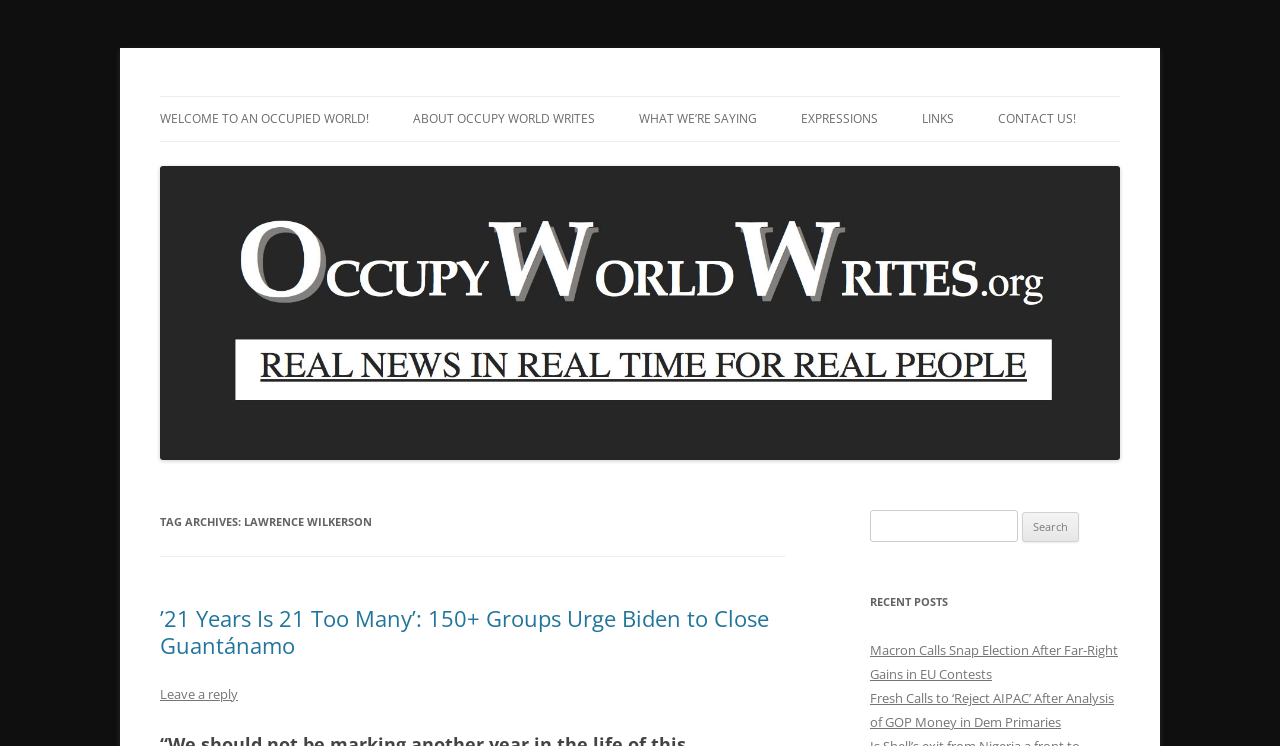Locate the bounding box coordinates of the area that needs to be clicked to fulfill the following instruction: "Click on the 'ABOUT OCCUPY WORLD WRITES' link". The coordinates should be in the format of four float numbers between 0 and 1, namely [left, top, right, bottom].

[0.323, 0.13, 0.465, 0.189]